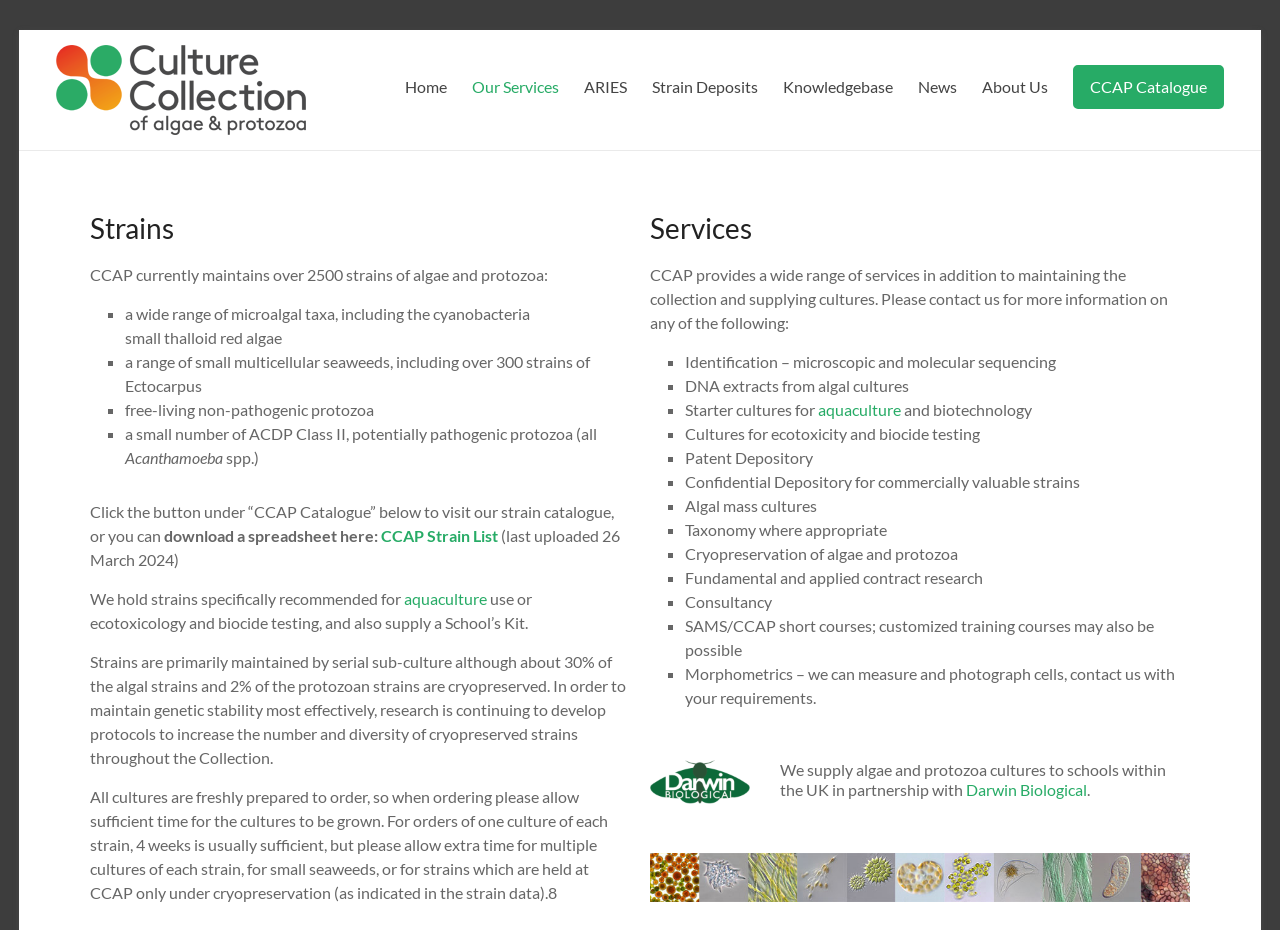Show the bounding box coordinates for the element that needs to be clicked to execute the following instruction: "Click the 'CCAP Catalogue' link". Provide the coordinates in the form of four float numbers between 0 and 1, i.e., [left, top, right, bottom].

[0.838, 0.07, 0.956, 0.117]